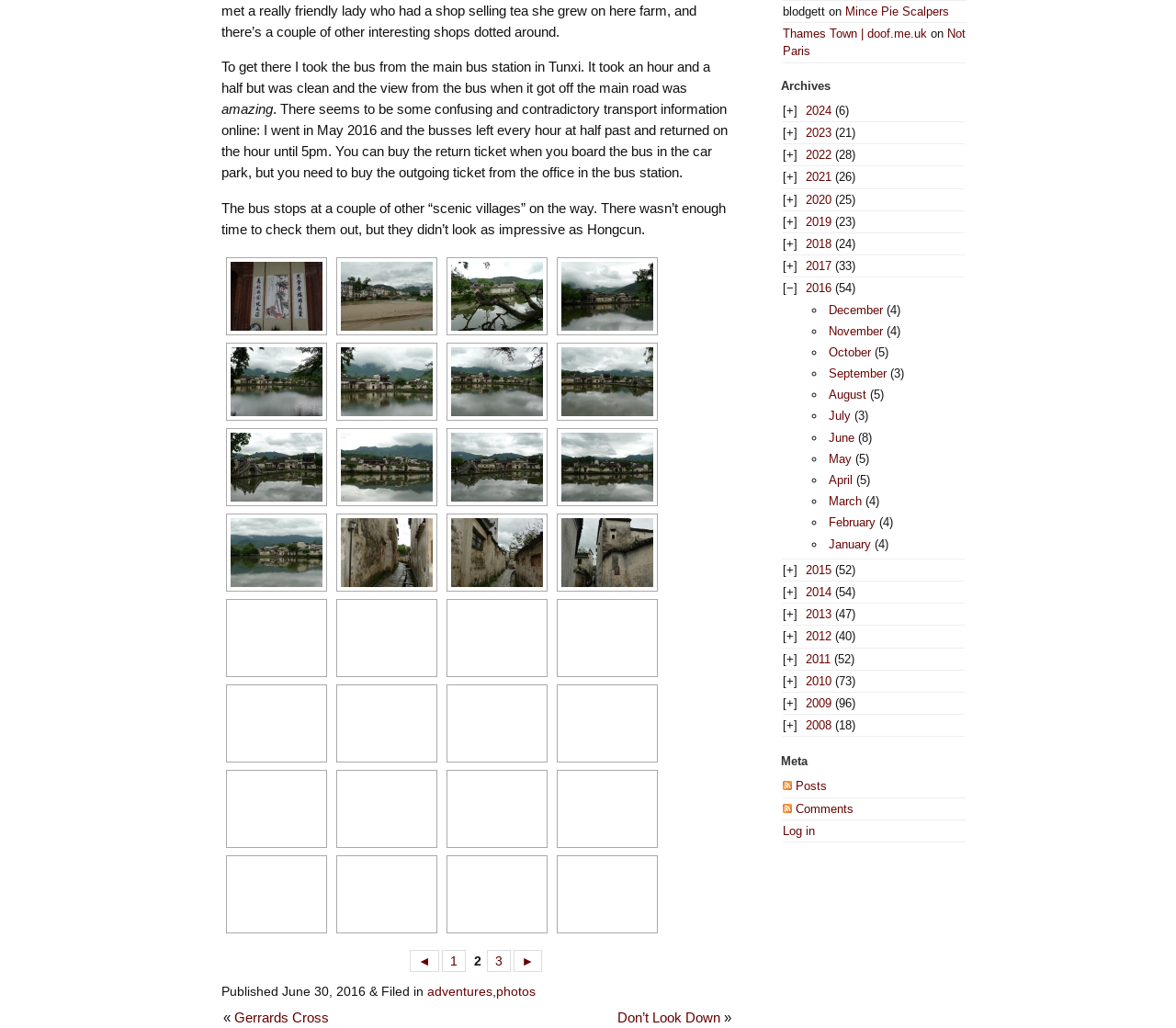What is the name of the scenic village mentioned in the text?
Could you give a comprehensive explanation in response to this question?

The text mentions 'Hongcun' as a scenic village that the bus stops at on the way. This information is obtained from the multiple links and images with the text 'Hongcun'.